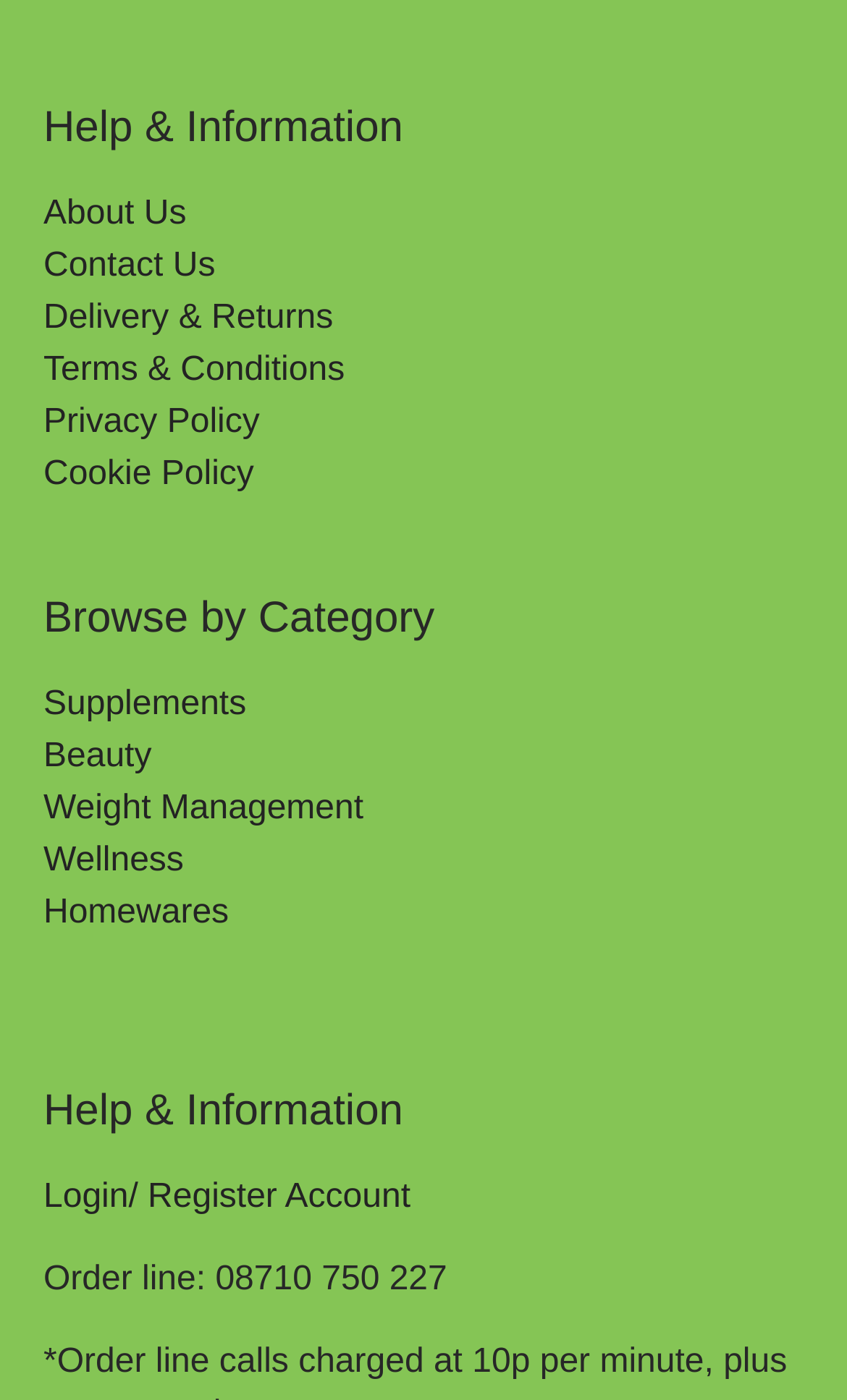Identify the bounding box for the element characterized by the following description: "Homewares".

[0.051, 0.639, 0.27, 0.665]